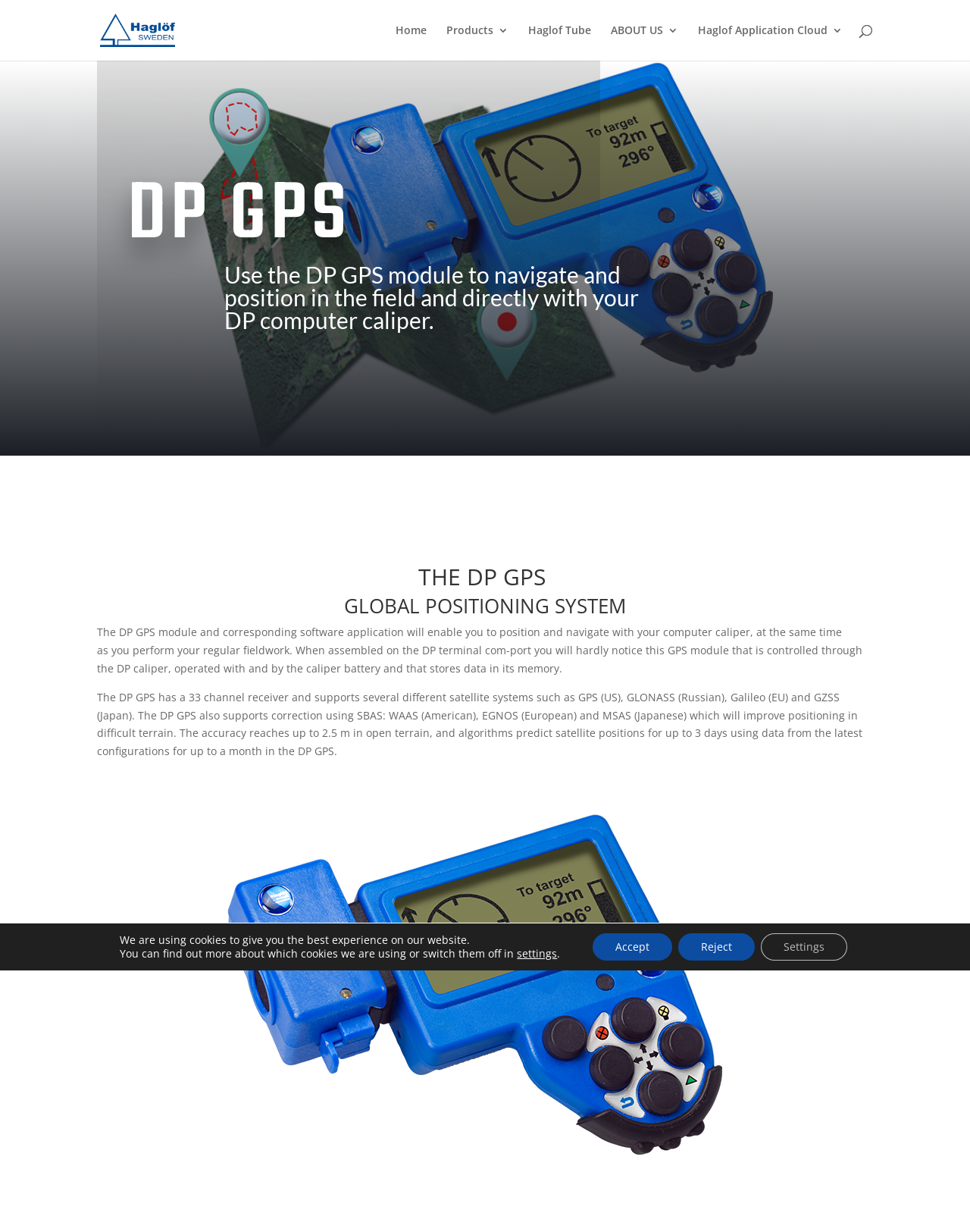Please determine the bounding box coordinates of the element's region to click for the following instruction: "Search for something".

[0.1, 0.0, 0.9, 0.001]